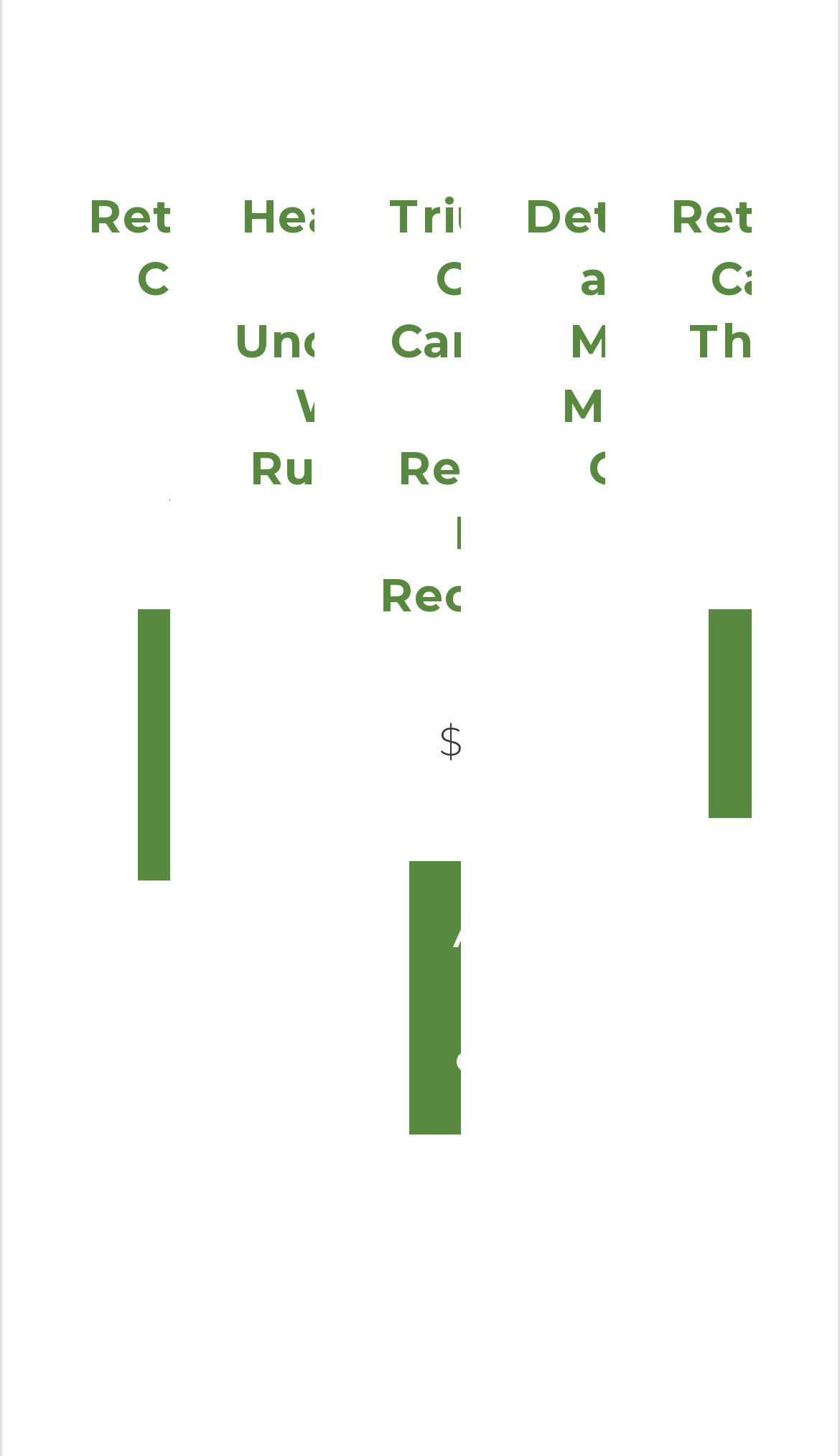How many products are displayed on this page?
Please provide a single word or phrase as your answer based on the screenshot.

4